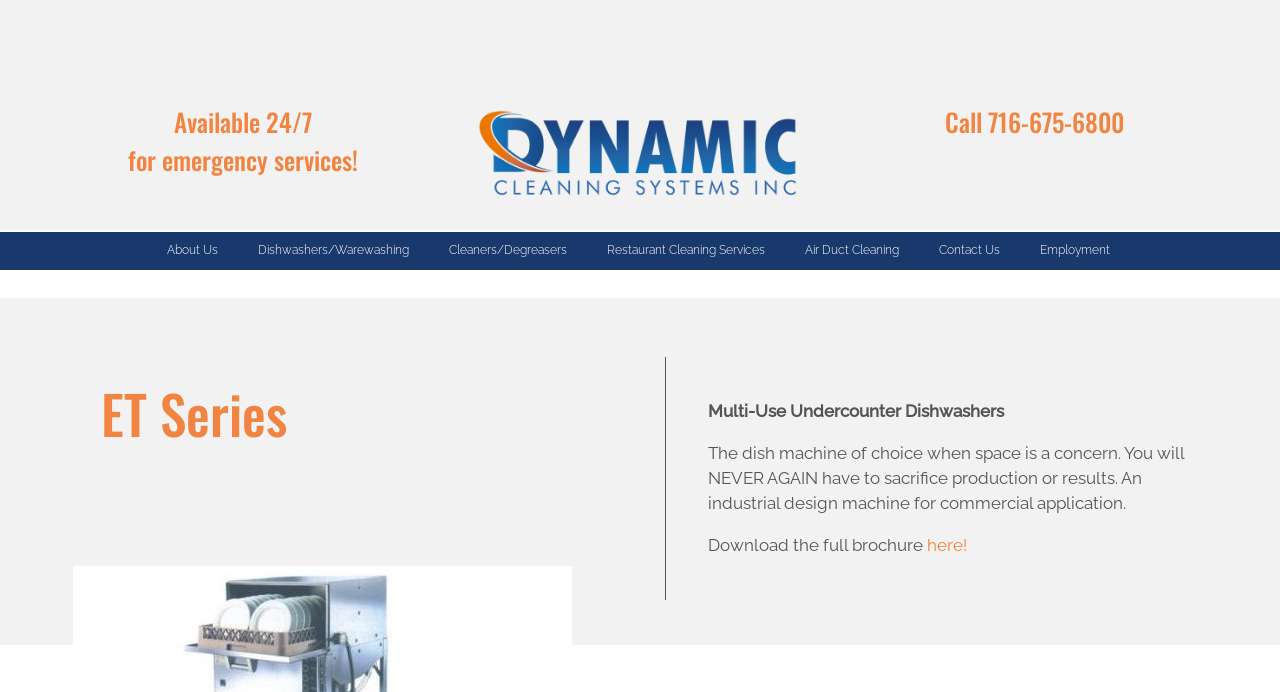Refer to the image and answer the question with as much detail as possible: What is the phone number for emergency services?

I found the phone number by looking at the heading element that says 'Call 716-675-6800' which is located at the top of the webpage.